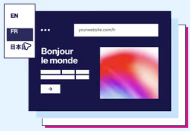Respond to the question with just a single word or phrase: 
What is the phrase 'Bonjour le monde' translating to?

Hello world